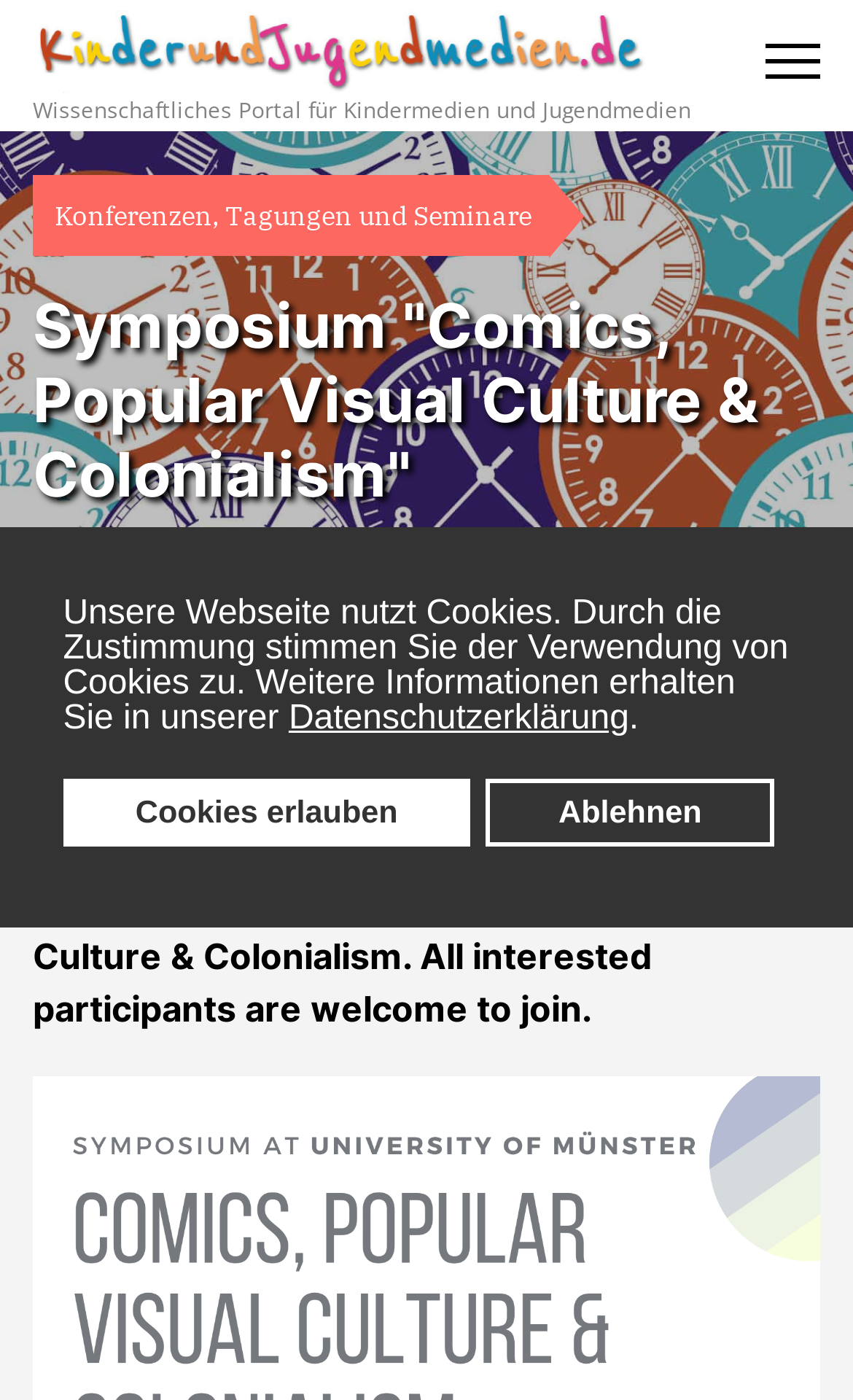Bounding box coordinates are specified in the format (top-left x, top-left y, bottom-right x, bottom-right y). All values are floating point numbers bounded between 0 and 1. Please provide the bounding box coordinate of the region this sentence describes: tweet

[0.141, 0.411, 0.244, 0.466]